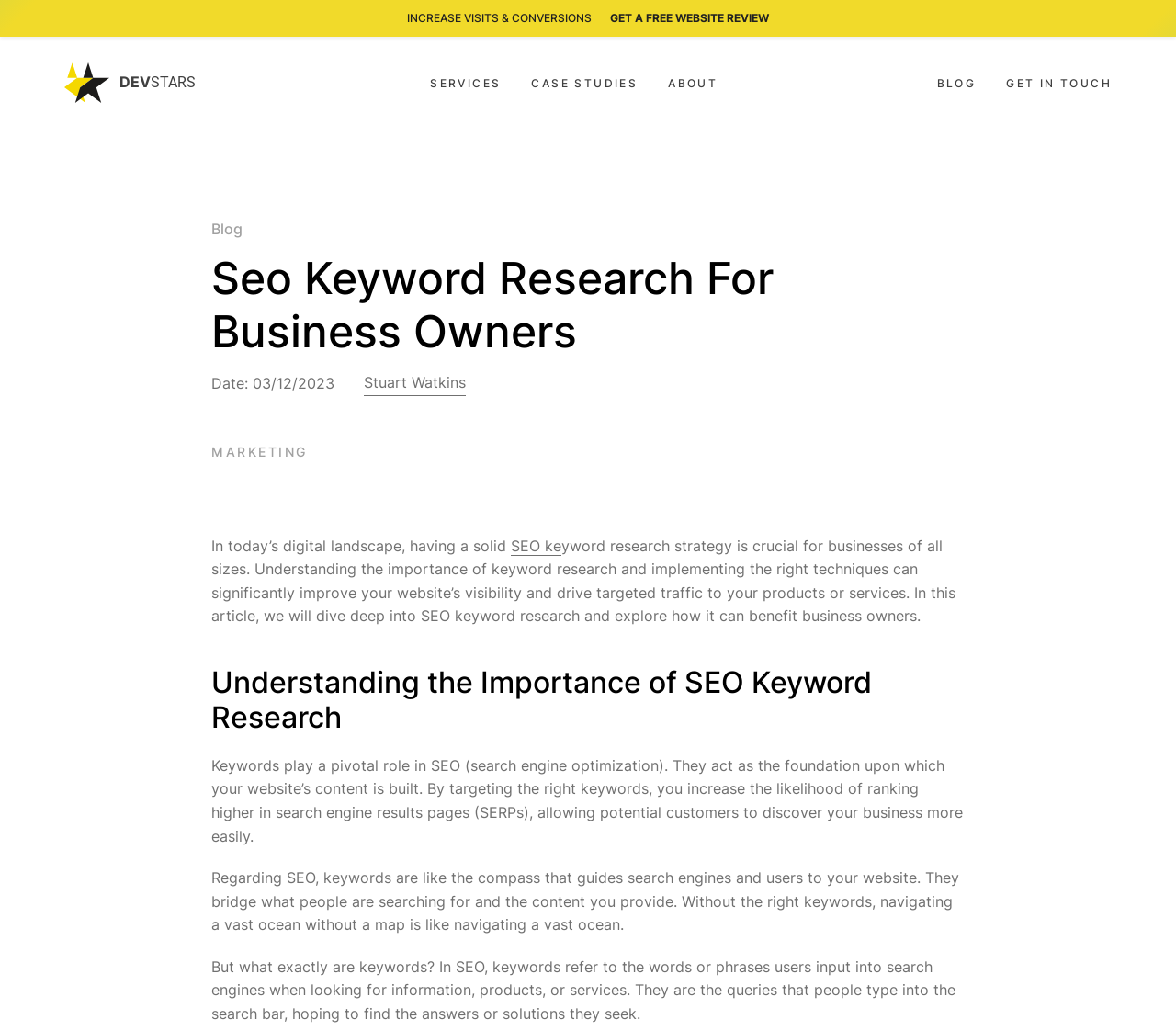Explain the webpage in detail, including its primary components.

This webpage is focused on SEO keyword research for business owners. At the top, there is a navigation menu with links to "SERVICES", "CASE STUDIES", "ABOUT", "BLOG", and "GET IN TOUCH". On the top left, there is a logo of "DEVSTARS" with two images. Below the navigation menu, there are three main sections: "WEB DEVELOPMENT", "DIGITAL CONSULTANCY", and "VERTICALS". Each section has several links to related topics.

On the left side of the page, there is a section with a heading "Seo Keyword Research For Business Owners" and a date "03/12/2023". Below this heading, there is a link to "Stuart Watkins" and another link to "MARKETING". The main content of the page starts with a paragraph explaining the importance of SEO keyword research for businesses. This is followed by a heading "Understanding the Importance of SEO Keyword Research" and several paragraphs discussing the role of keywords in SEO, how they help search engines and users find a website, and what exactly keywords are in the context of SEO.

There is a prominent call-to-action button "INCREASE VISITS & CONVERSIONS GET A FREE WEBSITE REVIEW" at the top of the page, and a link to "logo logo DEVSTARS" on the top left. The overall layout is organized, with clear headings and concise text, making it easy to navigate and understand the content.